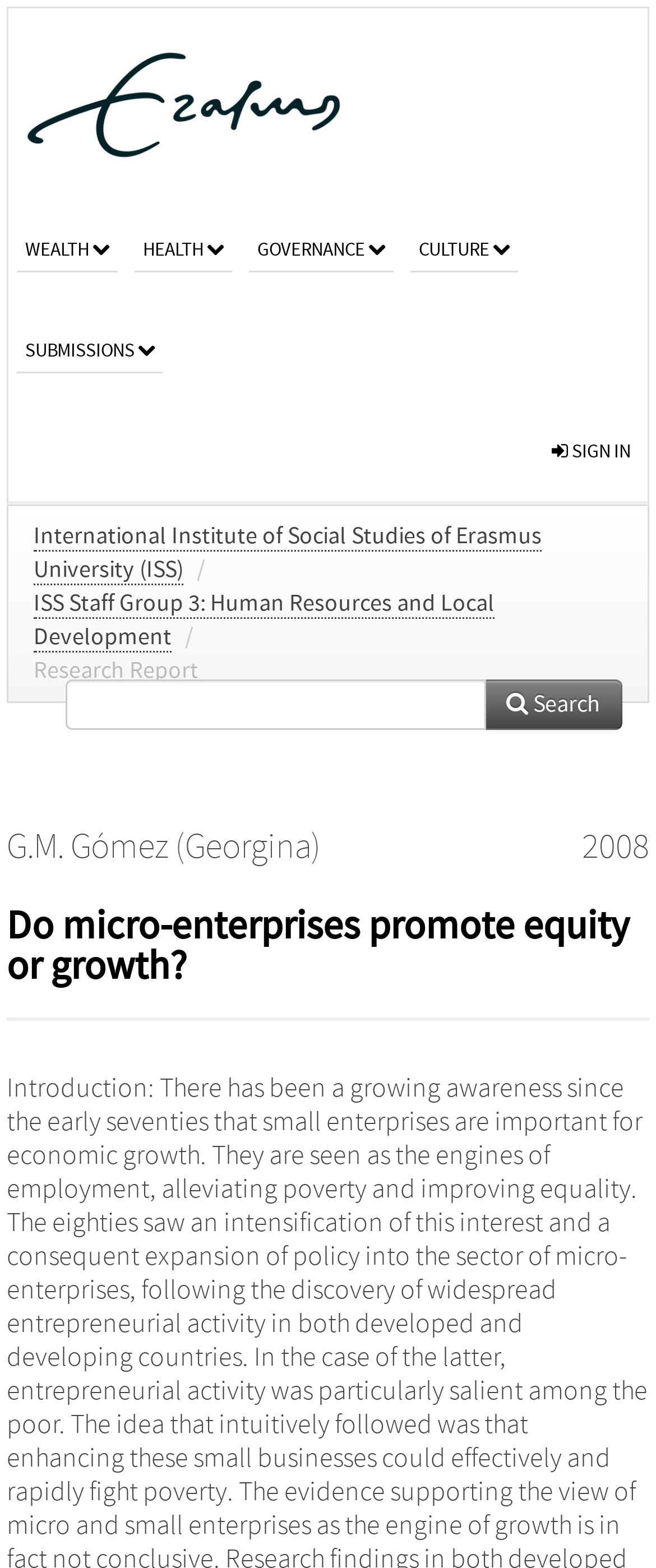Is the search bar required?
Please utilize the information in the image to give a detailed response to the question.

The search bar can be found in the textbox which is located at the top right corner of the webpage. The 'required' attribute of the textbox is set to 'False', indicating that the search bar is not required.